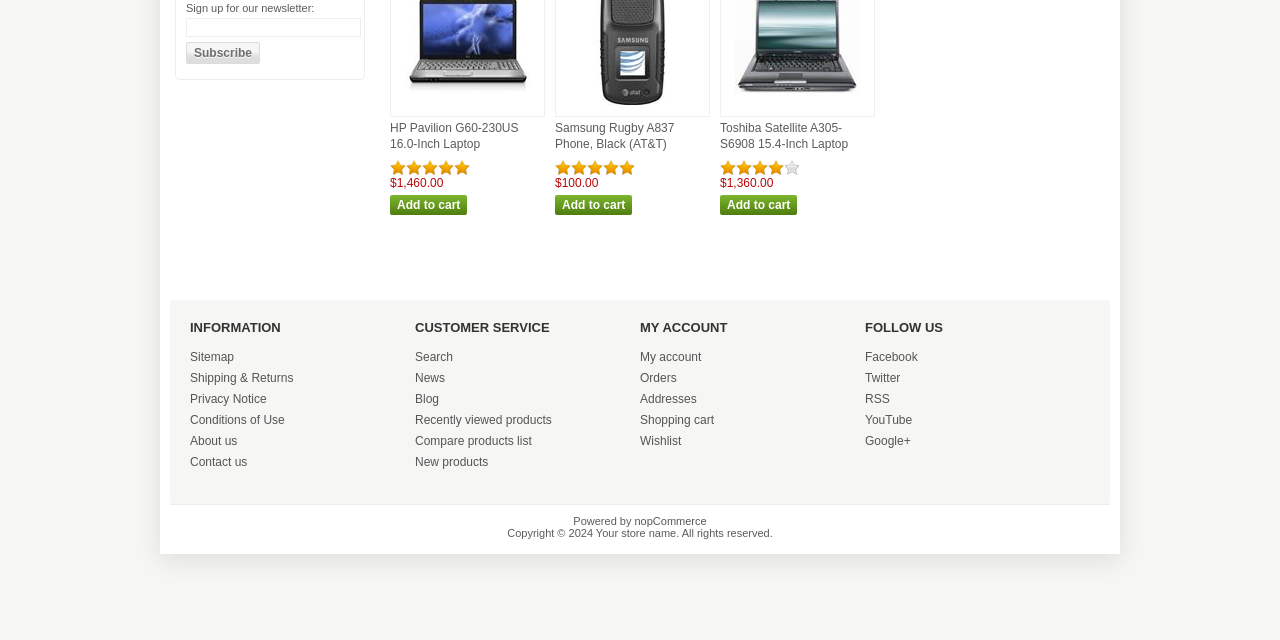For the following element description, predict the bounding box coordinates in the format (top-left x, top-left y, bottom-right x, bottom-right y). All values should be floating point numbers between 0 and 1. Description: CAREERS

None